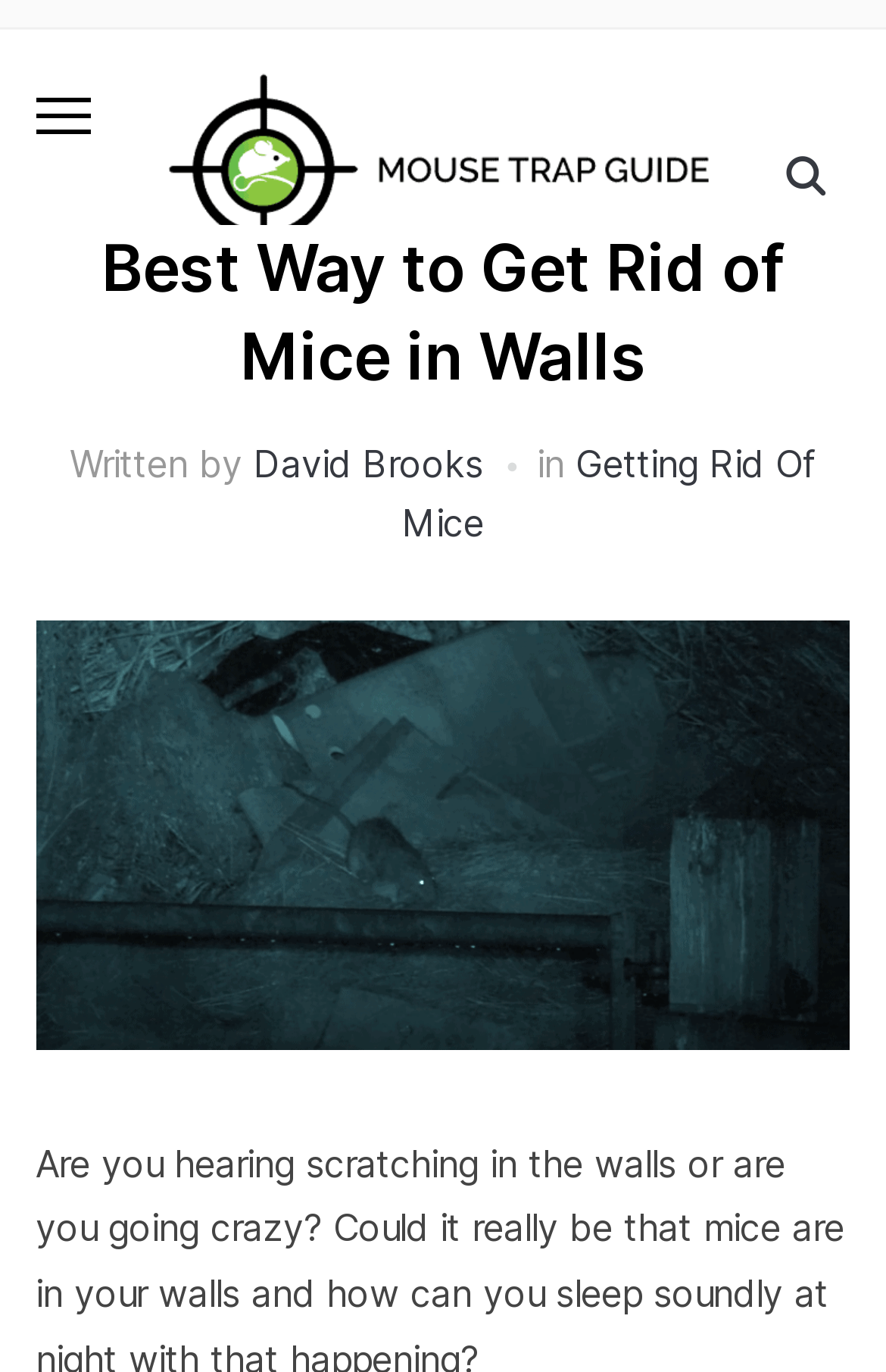Determine the main heading of the webpage and generate its text.

Best Way to Get Rid of Mice in Walls